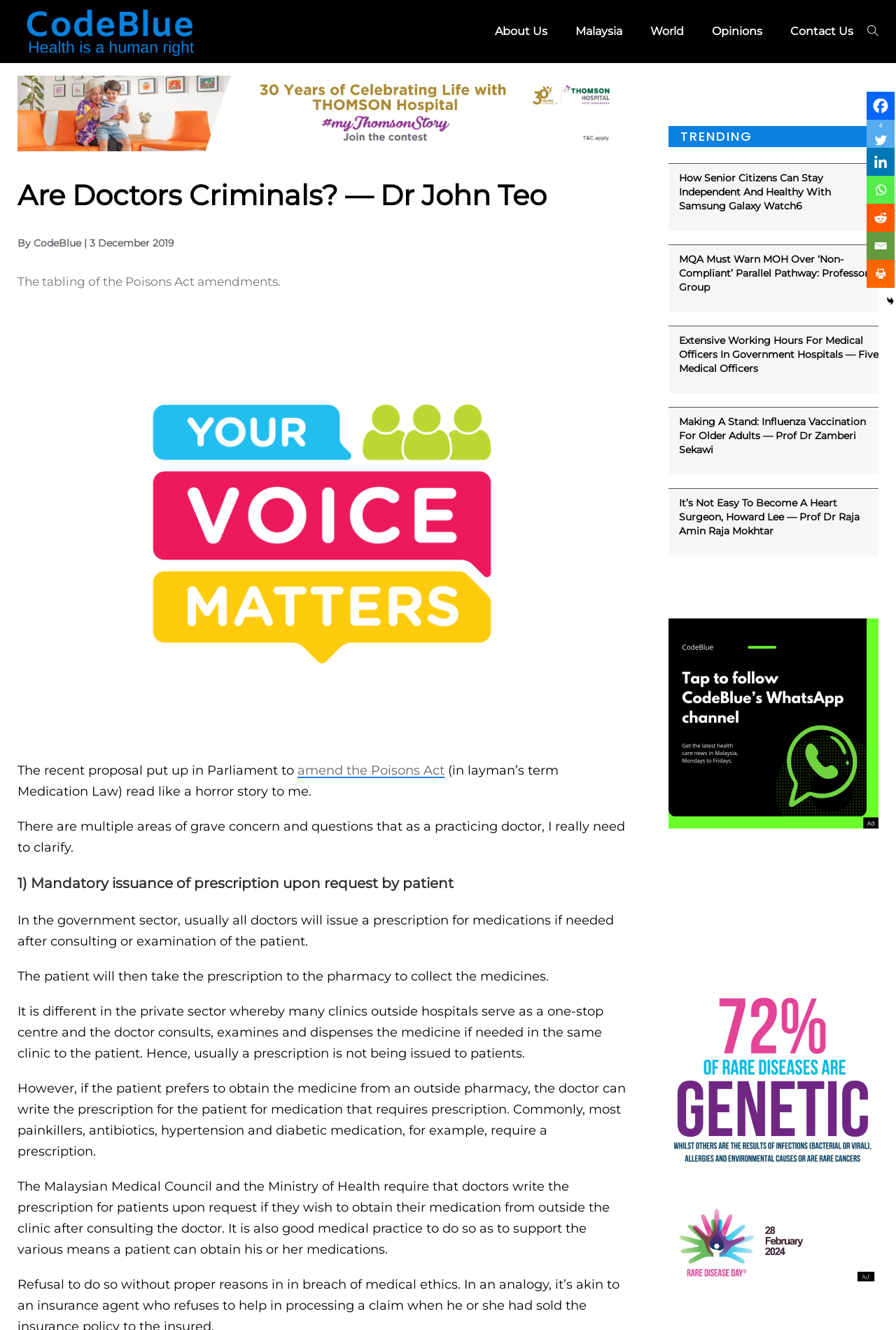Can you identify the bounding box coordinates of the clickable region needed to carry out this instruction: 'Click on the 'Facebook' link'? The coordinates should be four float numbers within the range of 0 to 1, stated as [left, top, right, bottom].

[0.967, 0.069, 0.998, 0.09]